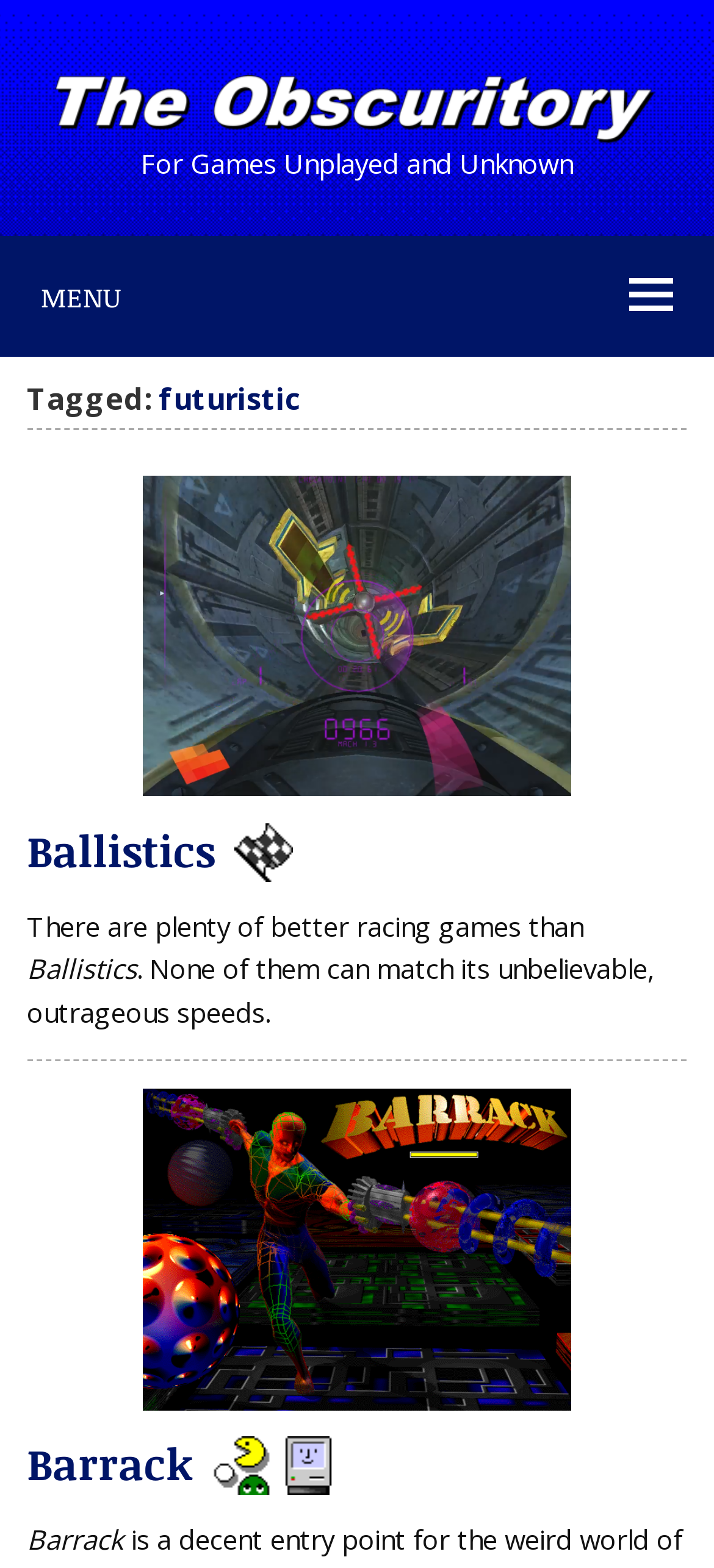What is the category of the game Ballistics?
Provide a well-explained and detailed answer to the question.

The category of the game Ballistics can be found in the link element with the text 'Racing category' which is a child element of the article element that describes the game Ballistics.